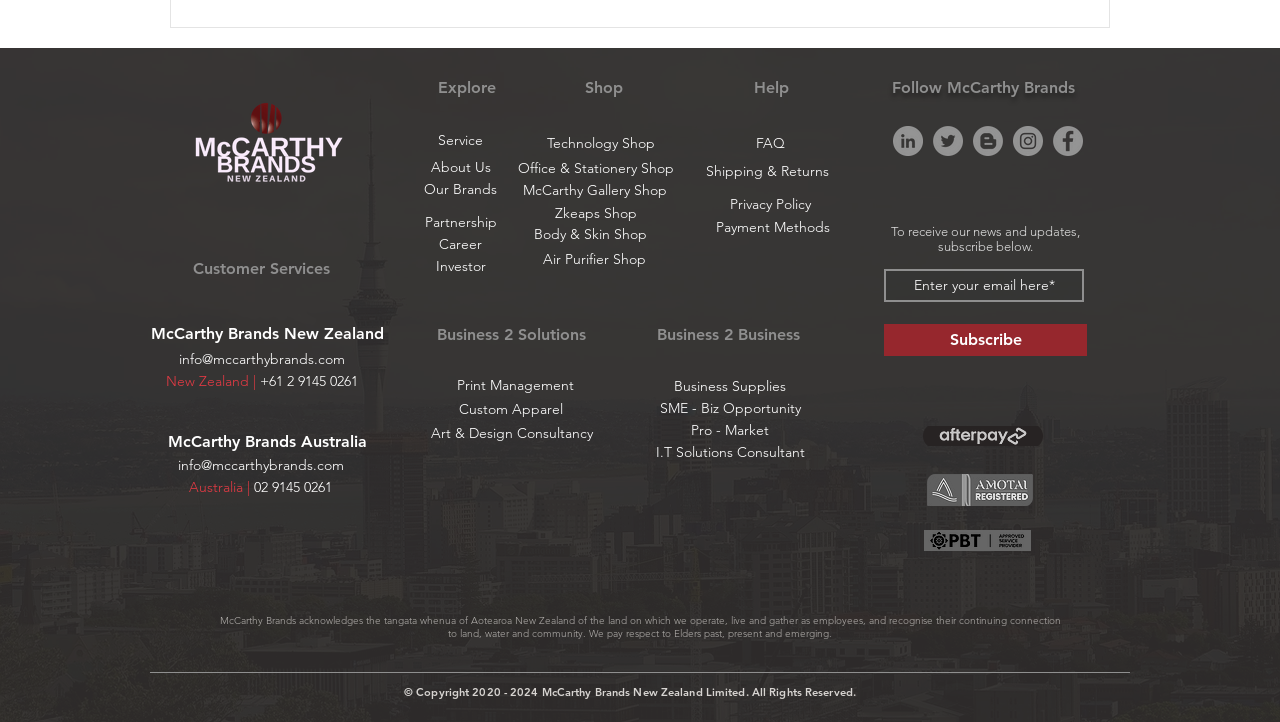Determine the bounding box coordinates of the UI element described by: "Art & Design Consultancy".

[0.337, 0.586, 0.463, 0.615]